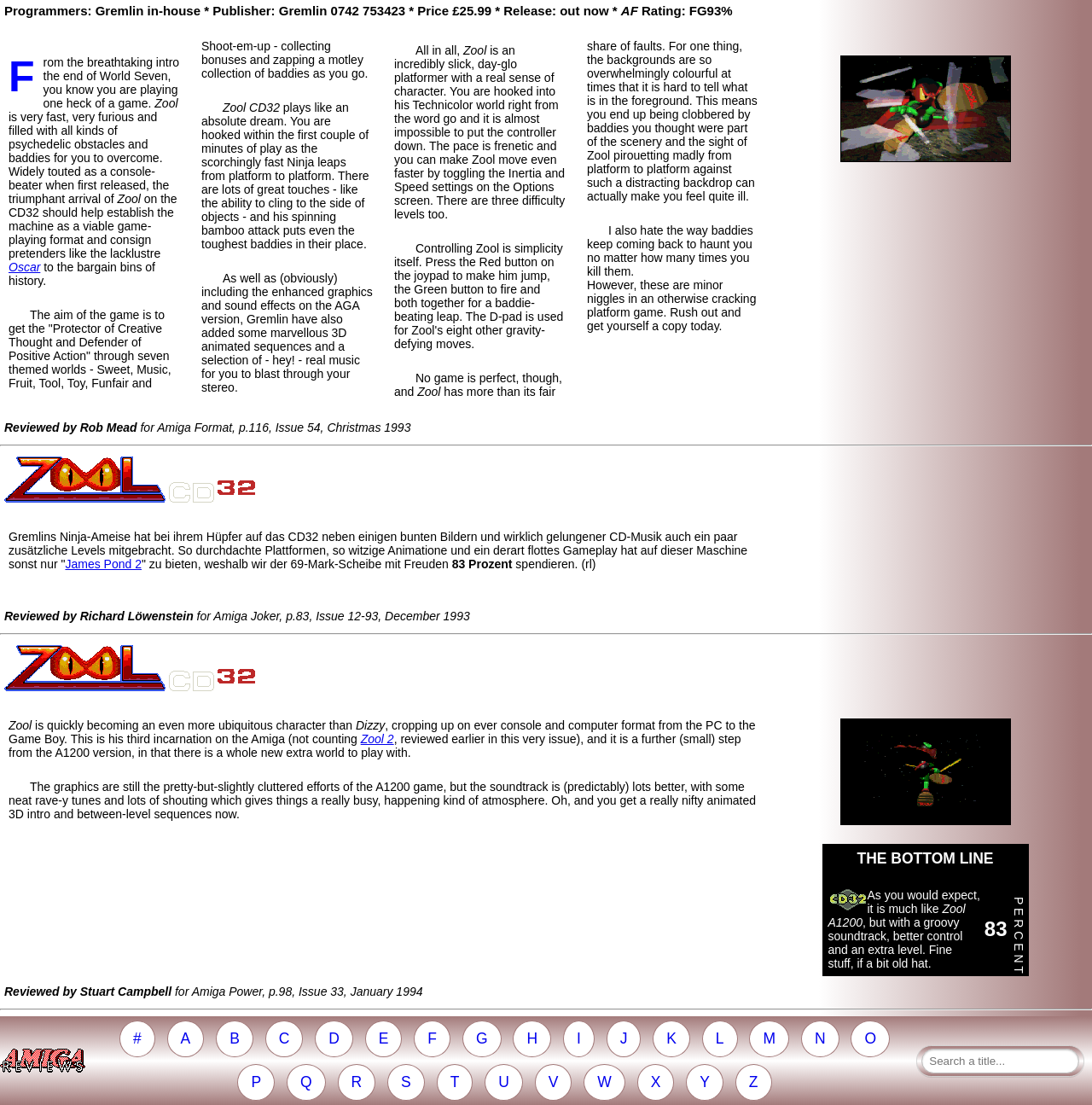Provide a short answer to the following question with just one word or phrase: What is the name of the reviewer for Amiga Format?

Rob Mead